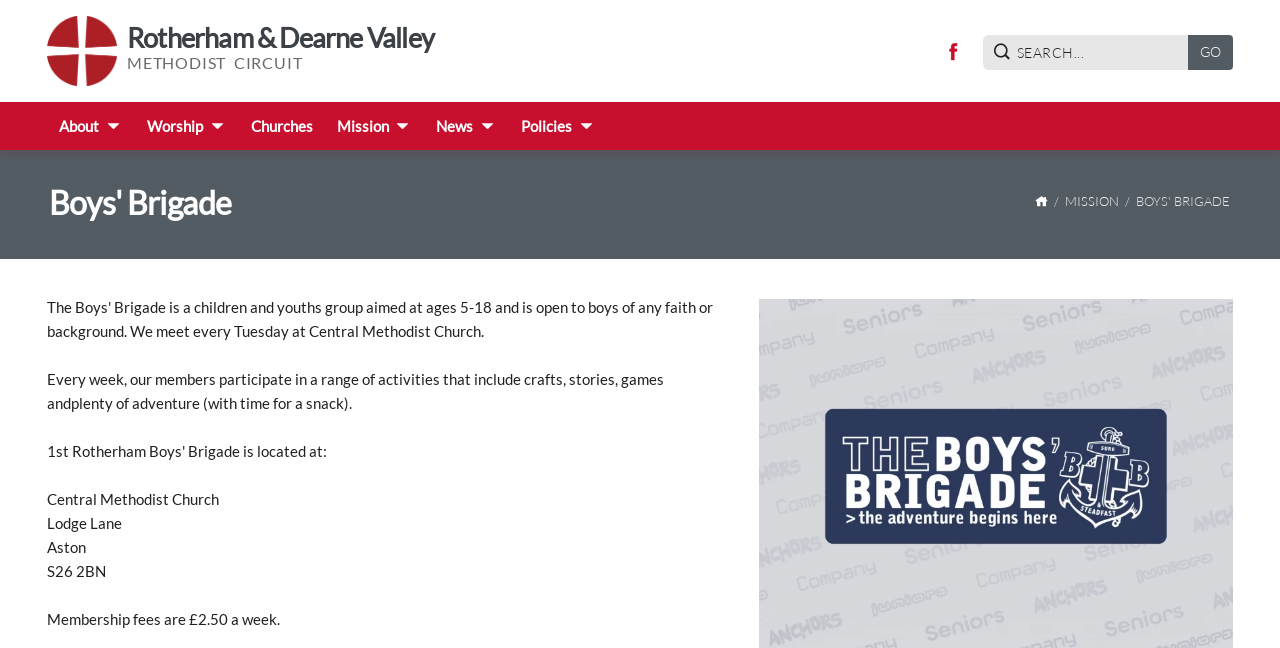What is the cost of membership?
Based on the image, respond with a single word or phrase.

£2.50 a week